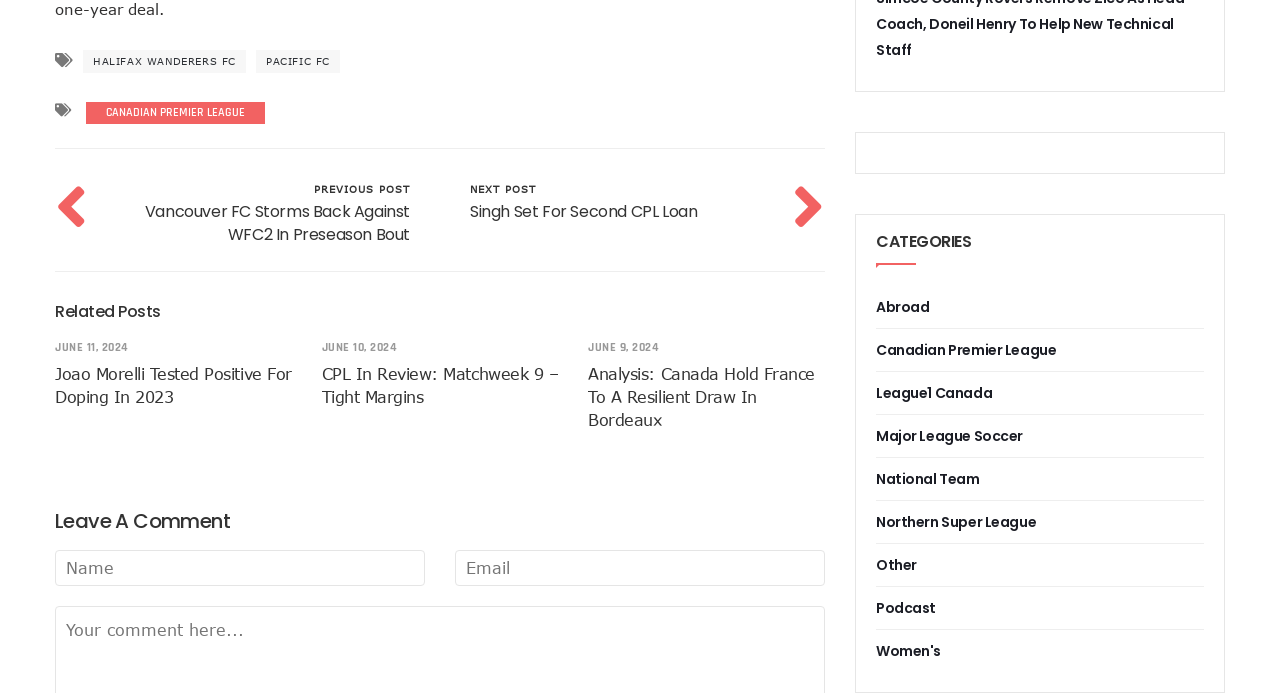Can you determine the bounding box coordinates of the area that needs to be clicked to fulfill the following instruction: "Click the 'Log in' link"?

None